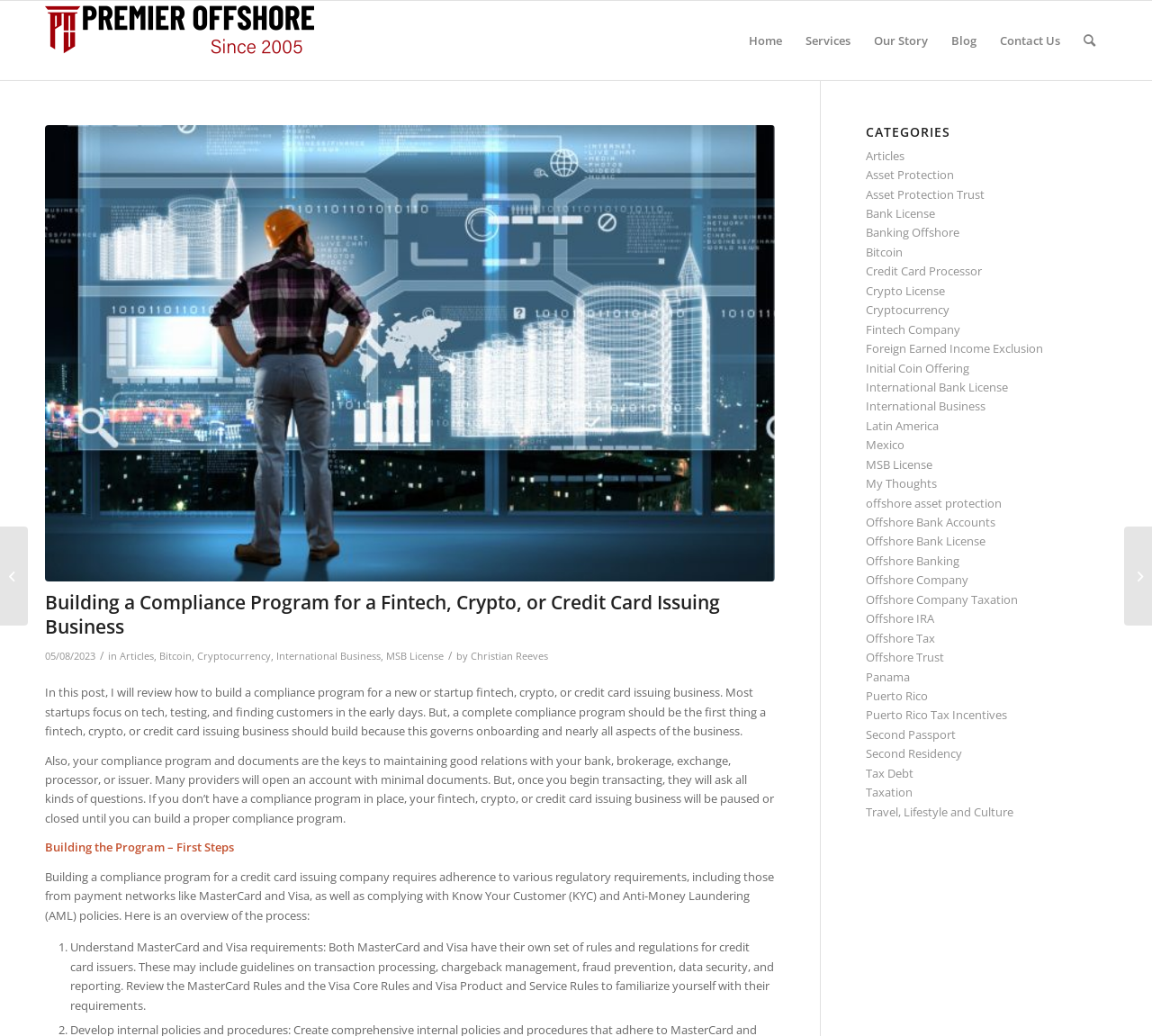Indicate the bounding box coordinates of the element that needs to be clicked to satisfy the following instruction: "Read the article about building a compliance program for a fintech, crypto, or credit card issuing business". The coordinates should be four float numbers between 0 and 1, i.e., [left, top, right, bottom].

[0.039, 0.57, 0.673, 0.65]